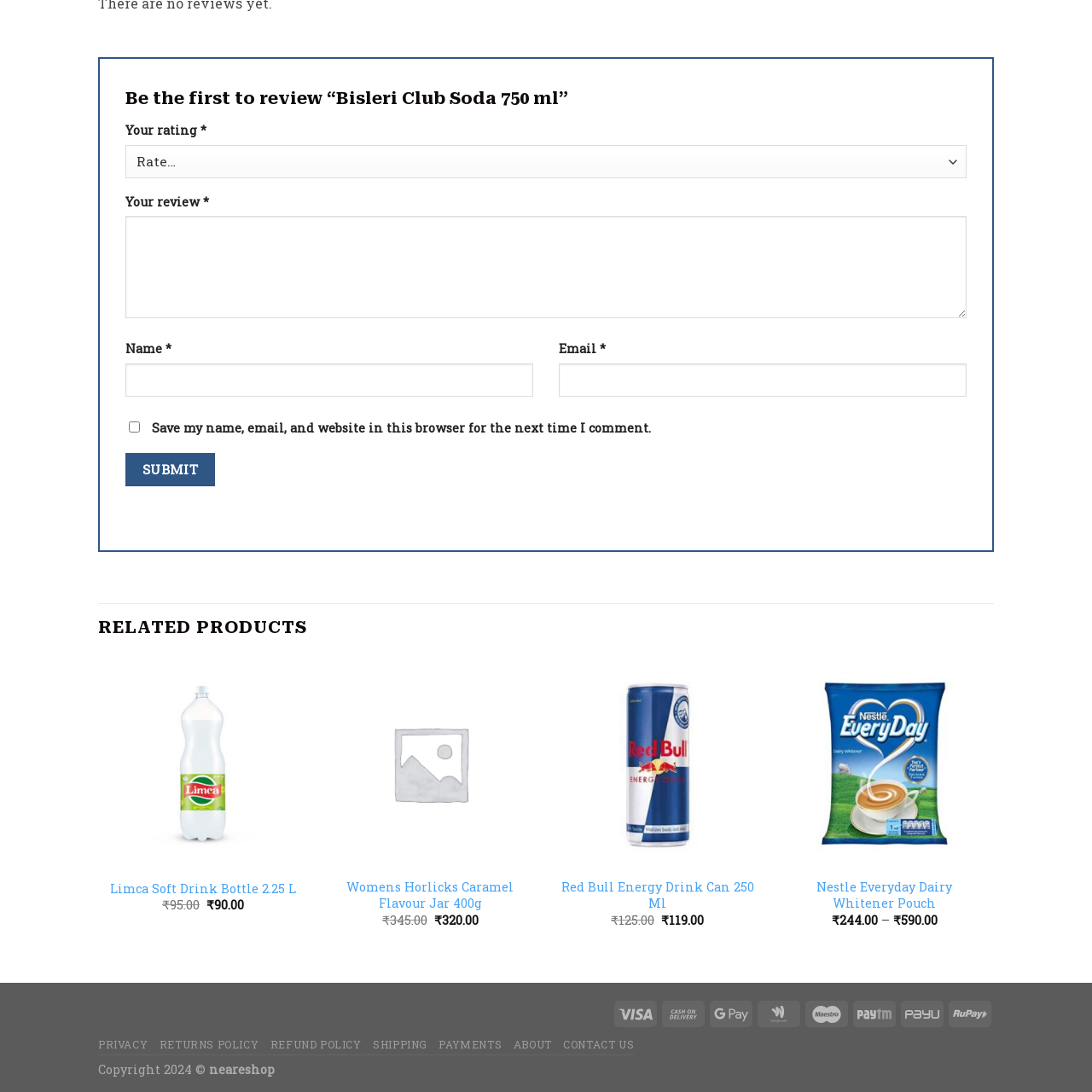What is the purpose of the image? Examine the image inside the red bounding box and answer concisely with one word or a short phrase.

Product listing